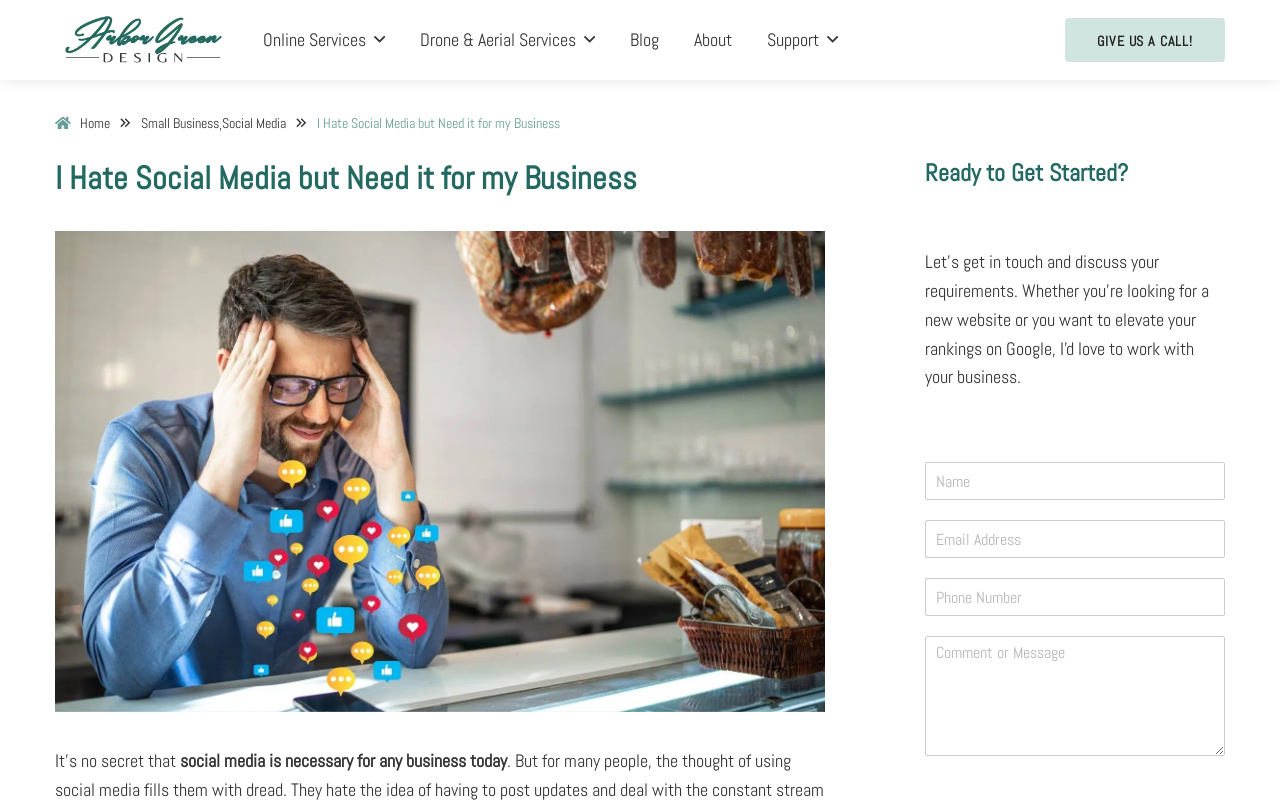Provide an in-depth caption for the elements present on the webpage.

This webpage is about Arbor Green Design, a company that provides website development and online marketing services in Central Texas. At the top left corner, there is a logo of Arbor Green Design, which is an image linked to the company's website. Next to the logo, there are several navigation links, including "Online Services", "Drone & Aerial Services", "Blog", "About", and "Support". 

Below the navigation links, there is a prominent heading that reads "I Hate Social Media but Need it for my Business", which is also the title of the webpage. This heading is accompanied by a large image that takes up most of the width of the page. 

To the right of the heading, there is a call-to-action link that says "GIVE US A CALL!". Below the heading, there is a brief introduction to the importance of social media for businesses, which is divided into two paragraphs of text. 

On the right side of the page, there is a section with a heading that says "Ready to Get Started?". This section contains a form with four text boxes, where users can input their name, email, phone number, and a comment or message. All of these fields are required.